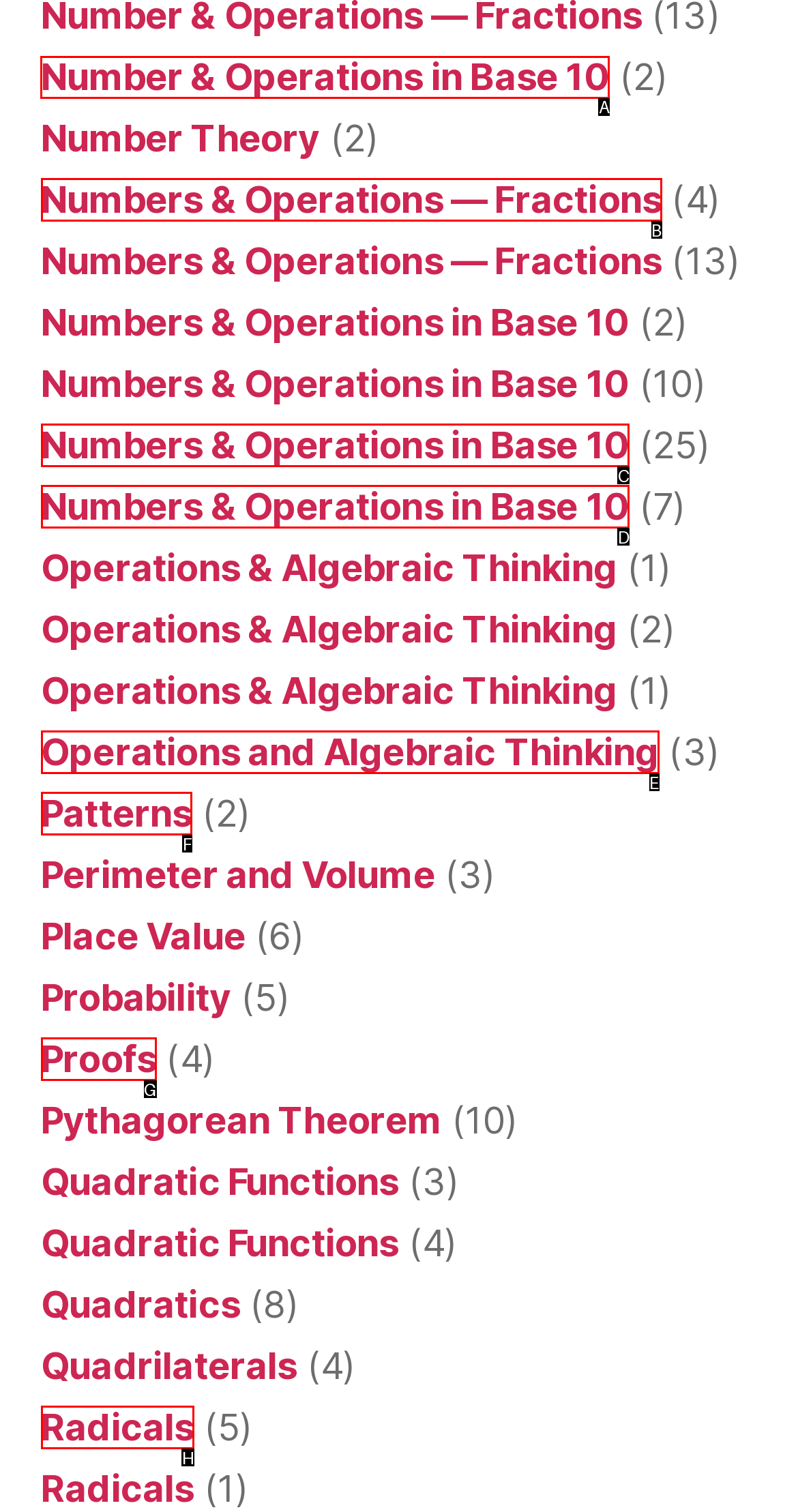Determine the HTML element to be clicked to complete the task: Click on Number & Operations in Base 10. Answer by giving the letter of the selected option.

A